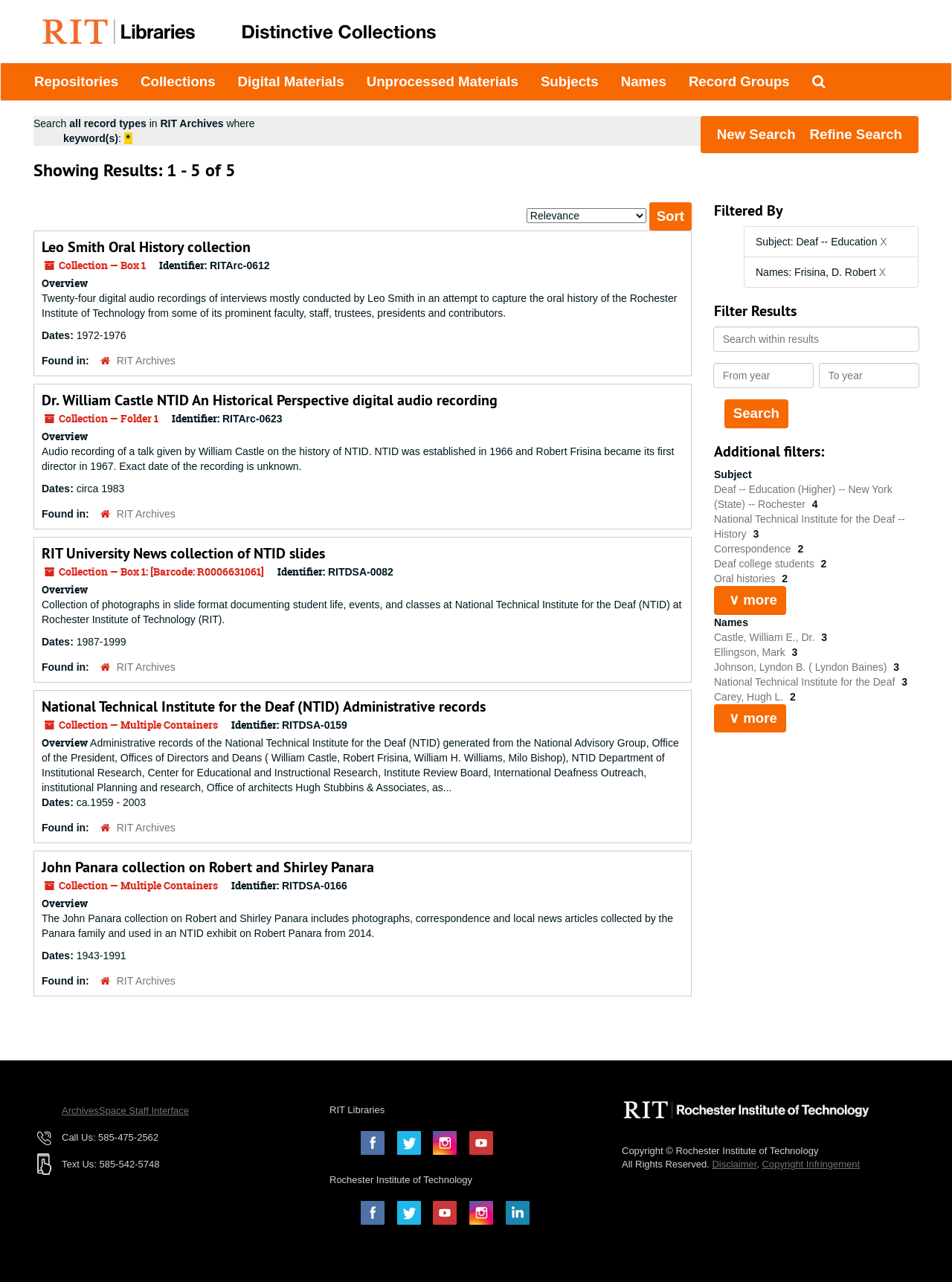What is the identifier of the second collection?
Please provide a single word or phrase answer based on the image.

RITArc-0623